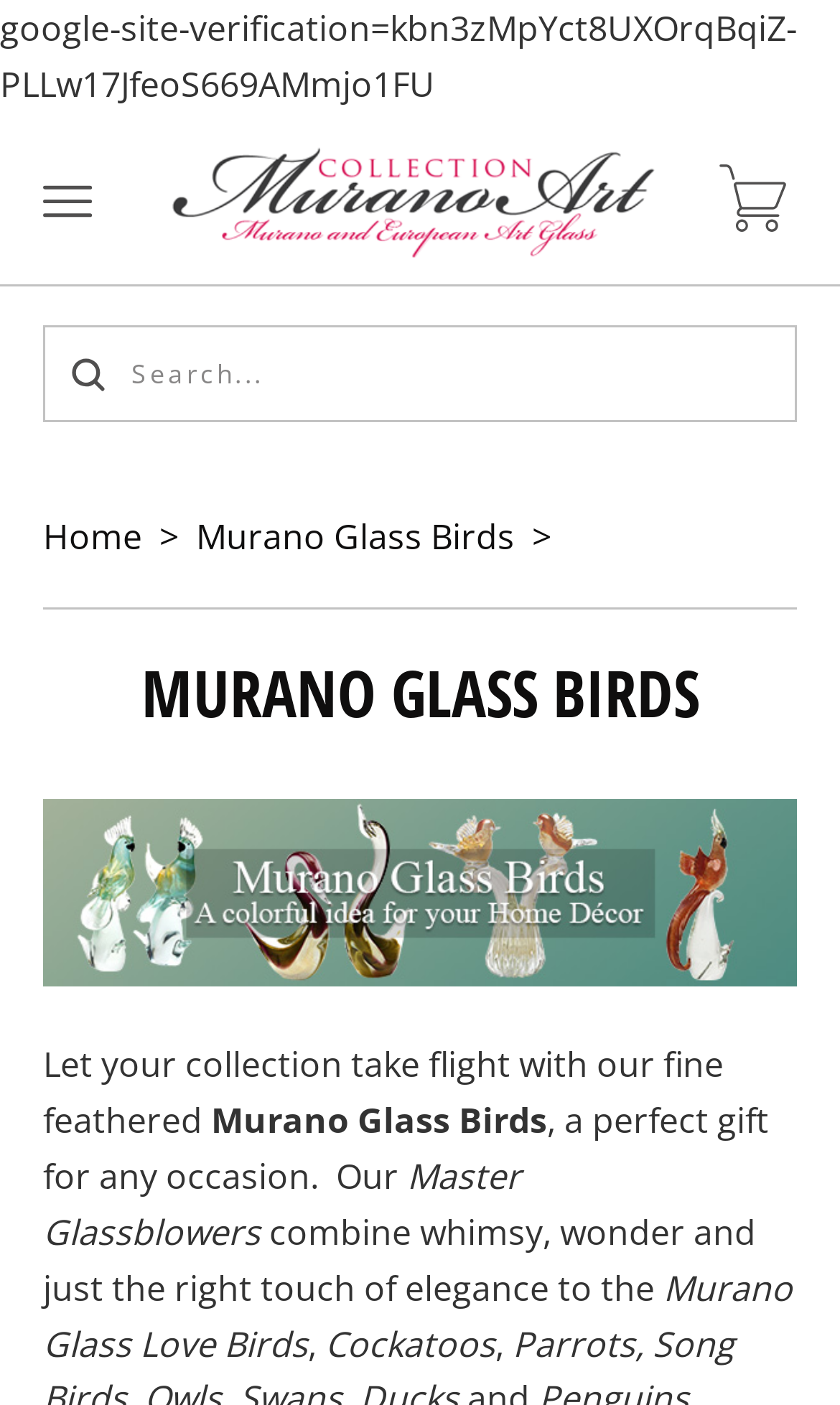Provide a thorough description of the webpage you see.

This webpage is an online store selling Murano Glass Birds, including Parrots and Love Birds in various colors. At the top left corner, there is a button to open the mobile menu, accompanied by a hamburger icon. Next to it, there is a link to the Murano Glass Art Collection. On the top right corner, there is a search bar with a search icon and a button to open the mini cart, accompanied by a cart icon.

Below the top navigation, there is a main menu with links to the Home page and Murano Glass Birds. The main content area is dominated by a large heading "MURANO GLASS BIRDS" and a prominent image of a bird. The image takes up most of the width of the page and is positioned near the top.

Below the image, there are several paragraphs of text describing the Murano Glass Birds, including their features and the craftsmanship of the Master Glassblowers. The text is divided into several sections, with headings and short sentences that highlight the unique aspects of the products. The text also mentions that the birds make perfect gifts for any occasion.

Throughout the page, there are no other images besides the bird image and the icons for the mobile menu, search, and mini cart. The overall layout is organized, with clear headings and concise text that effectively communicates the features and benefits of the Murano Glass Birds.